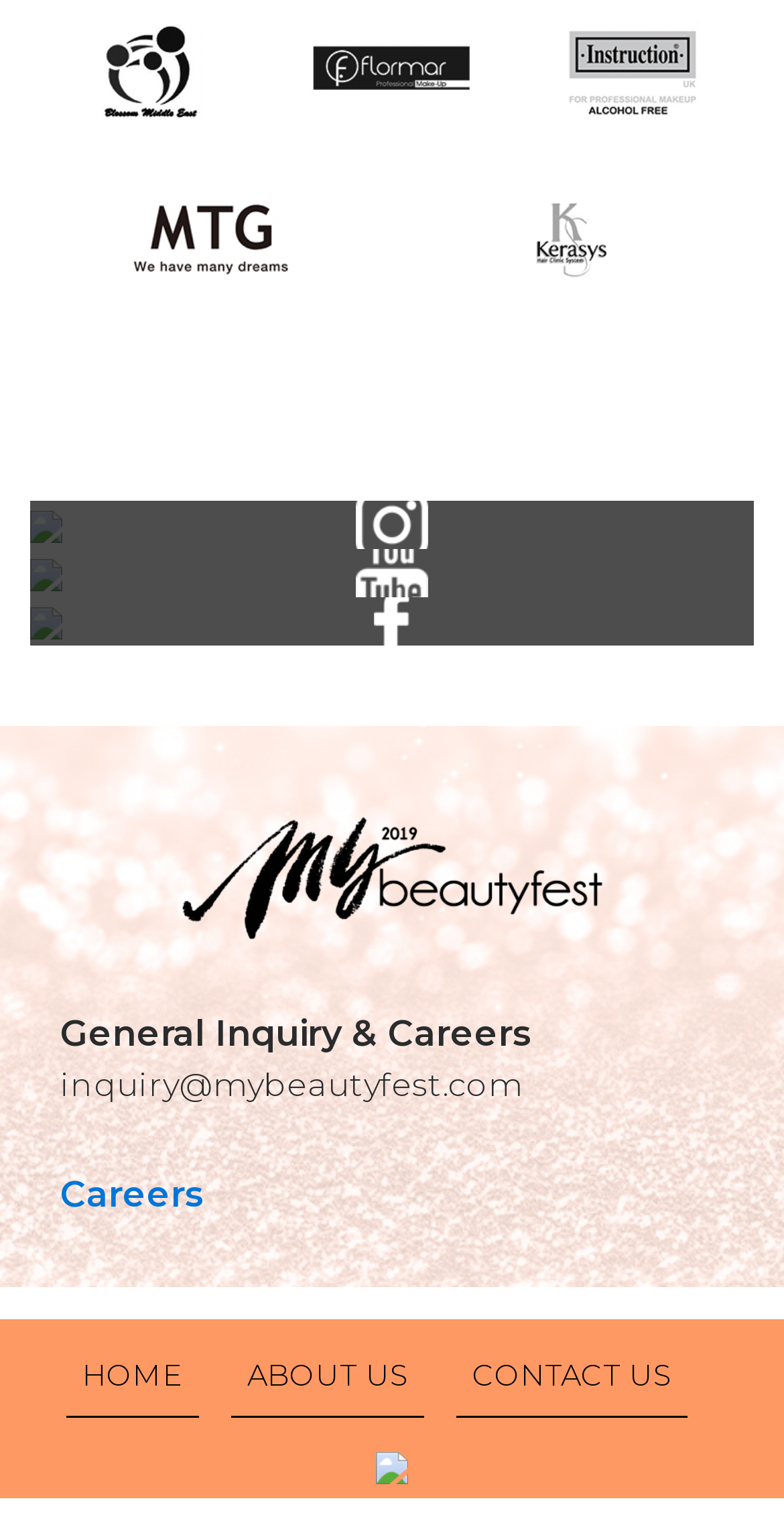Provide your answer in a single word or phrase: 
How many main navigation links are present at the bottom of the page?

3